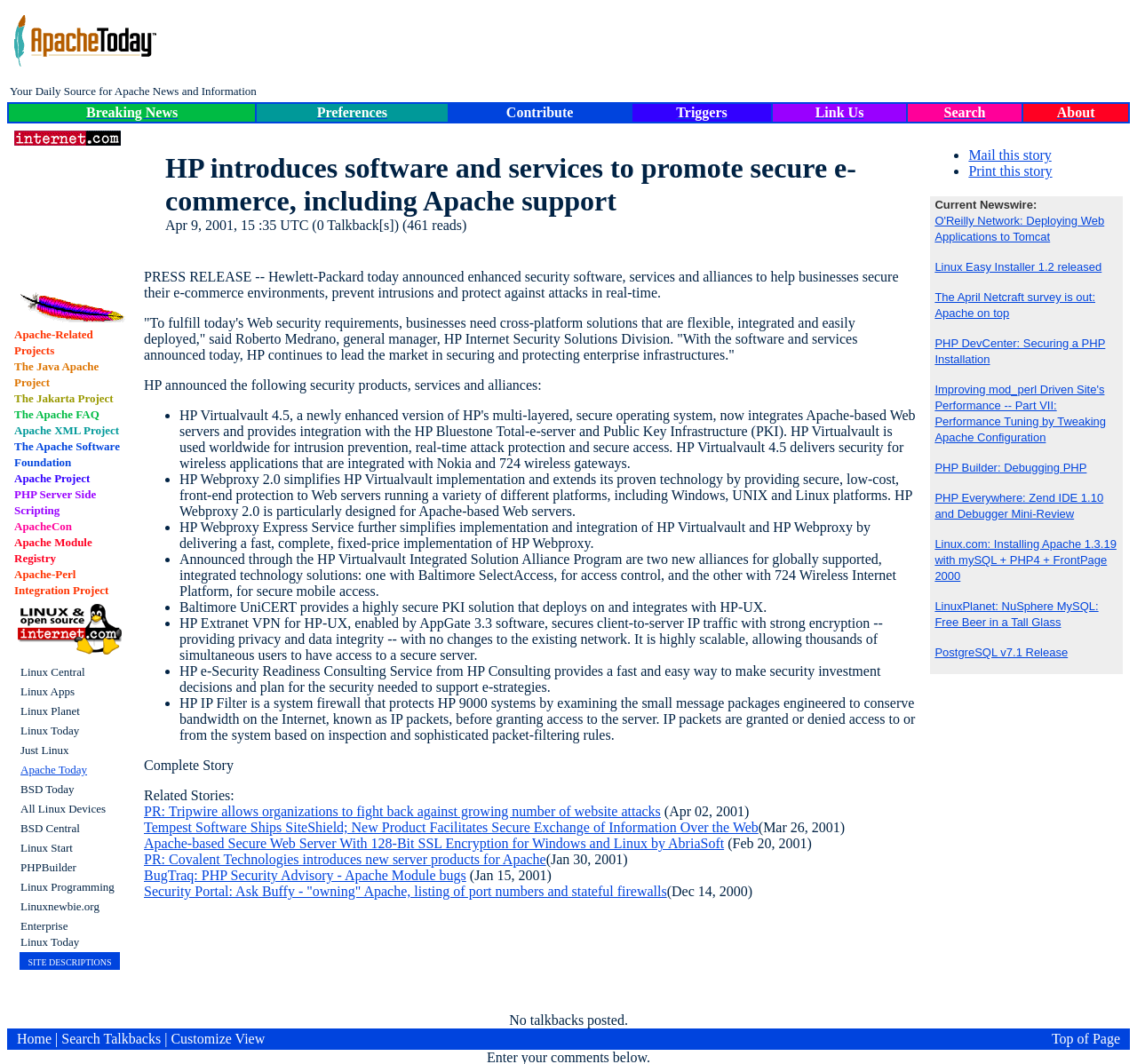Provide a brief response using a word or short phrase to this question:
What is the name of the website?

Apache Today